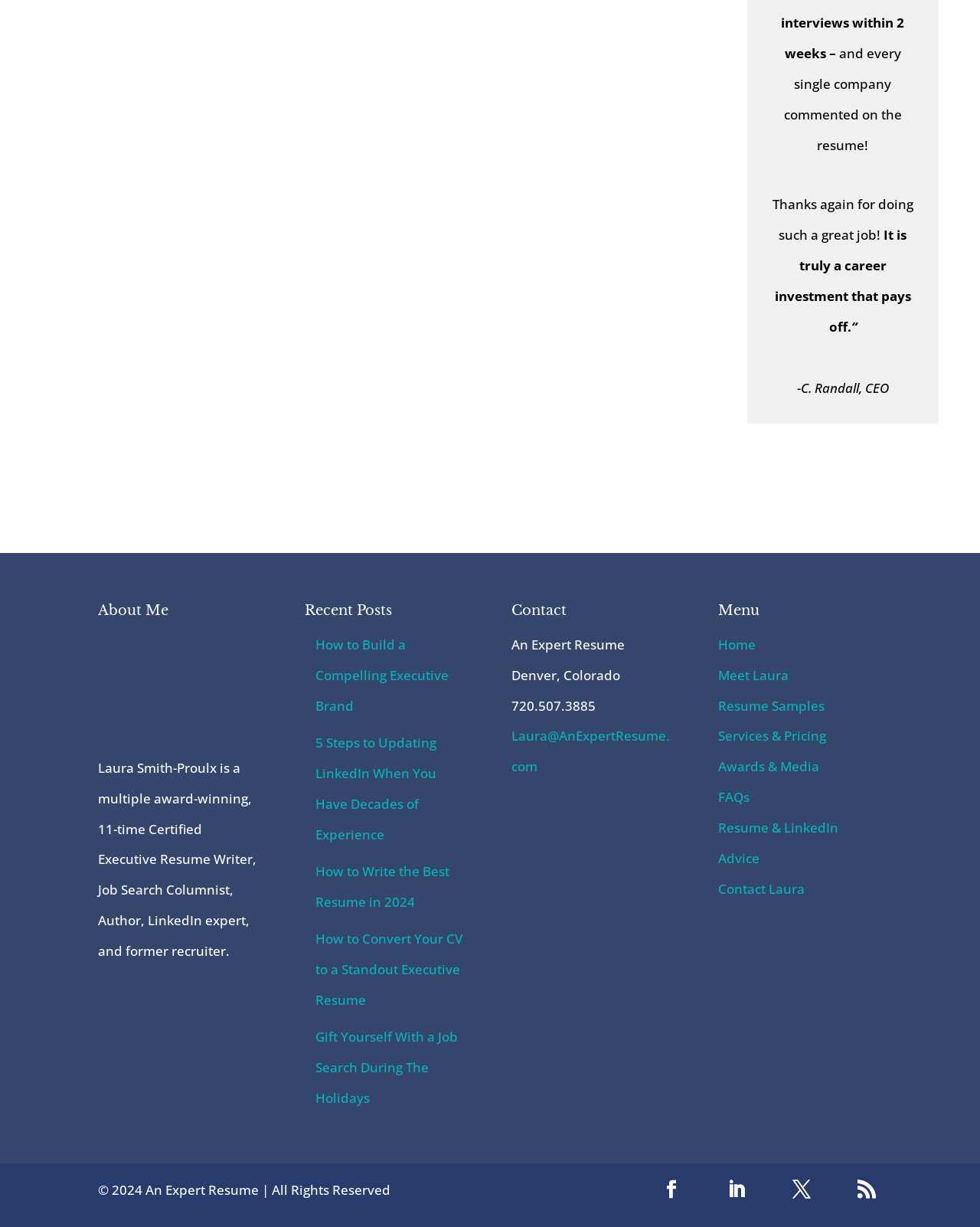How many recent posts are listed?
Deliver a detailed and extensive answer to the question.

The webpage lists recent posts under the 'Recent Posts' heading, and there are five links listed: 'How to Build a Compelling Executive Brand', '5 Steps to Updating LinkedIn When You Have Decades of Experience', 'How to Write the Best Resume in 2024', 'How to Convert Your CV to a Standout Executive Resume', and 'Gift Yourself With a Job Search During The Holidays'.